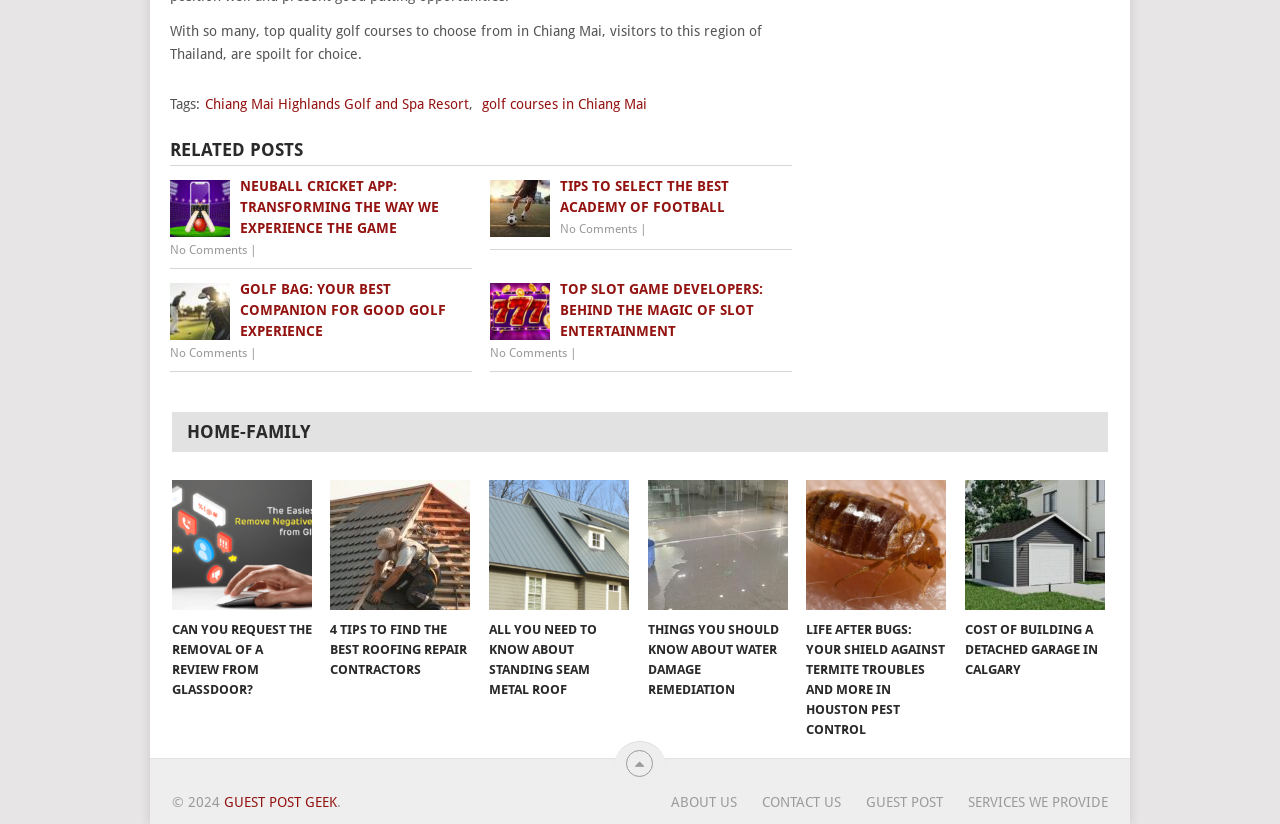Kindly determine the bounding box coordinates of the area that needs to be clicked to fulfill this instruction: "Check HOME-FAMILY page".

[0.134, 0.499, 0.866, 0.548]